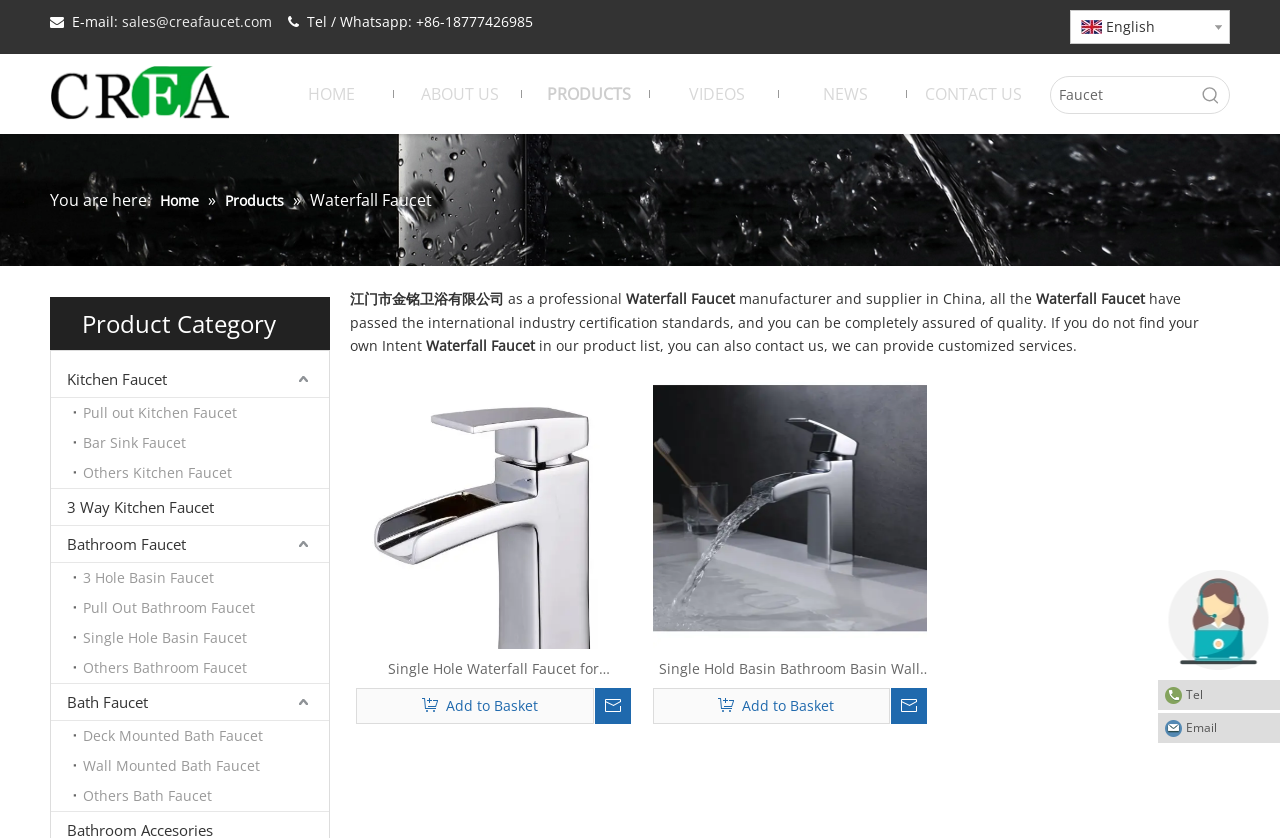What is the company name?
Use the image to give a comprehensive and detailed response to the question.

The company name can be found in the middle of the webpage, where it says '江门市金铭卫浴有限公司 as a professional Waterfall Faucet manufacturer and supplier in China...'.